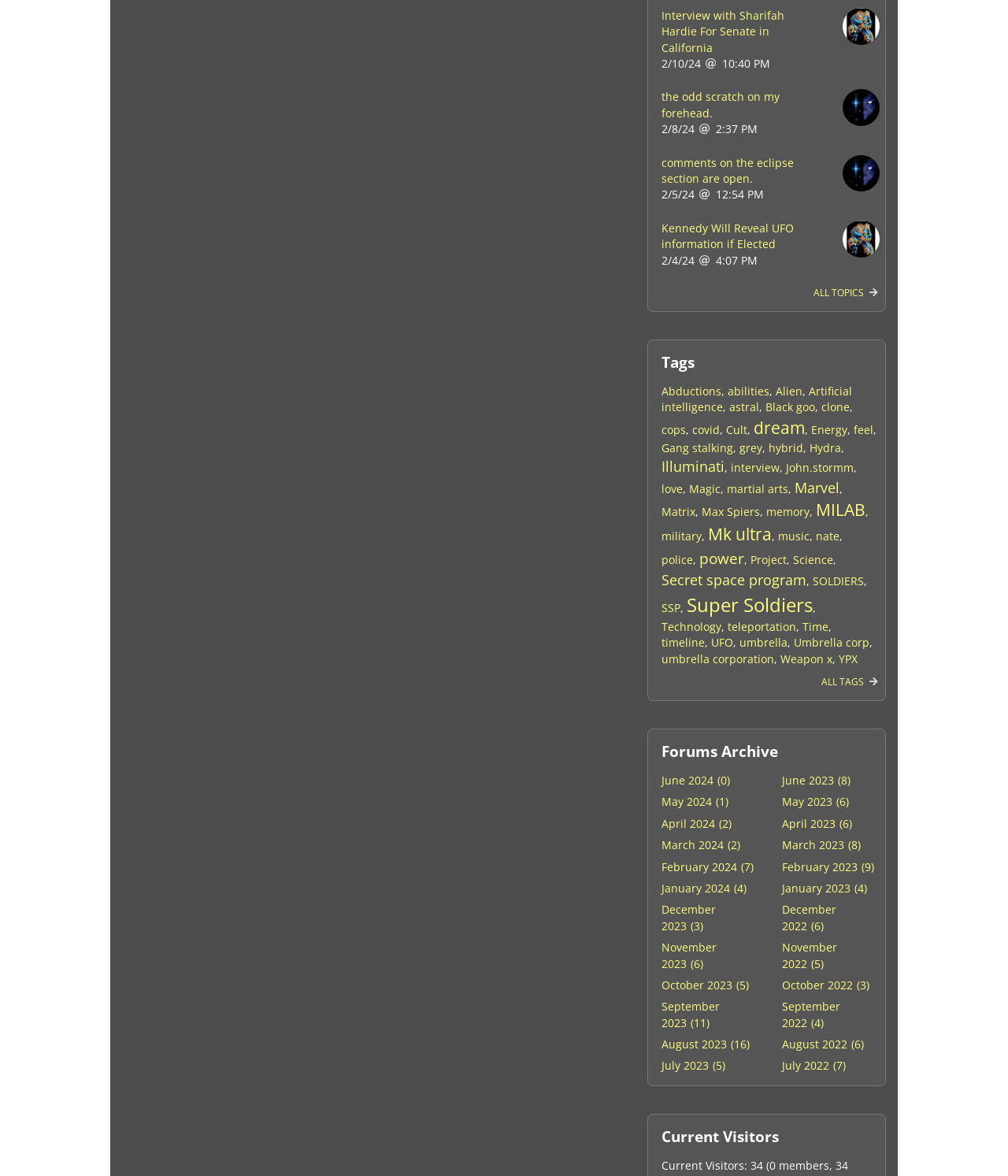Predict the bounding box of the UI element based on this description: "alt="Nate YPX Grey" aria-describedby="tooltip-lxbvbrp2k"".

[0.836, 0.015, 0.873, 0.027]